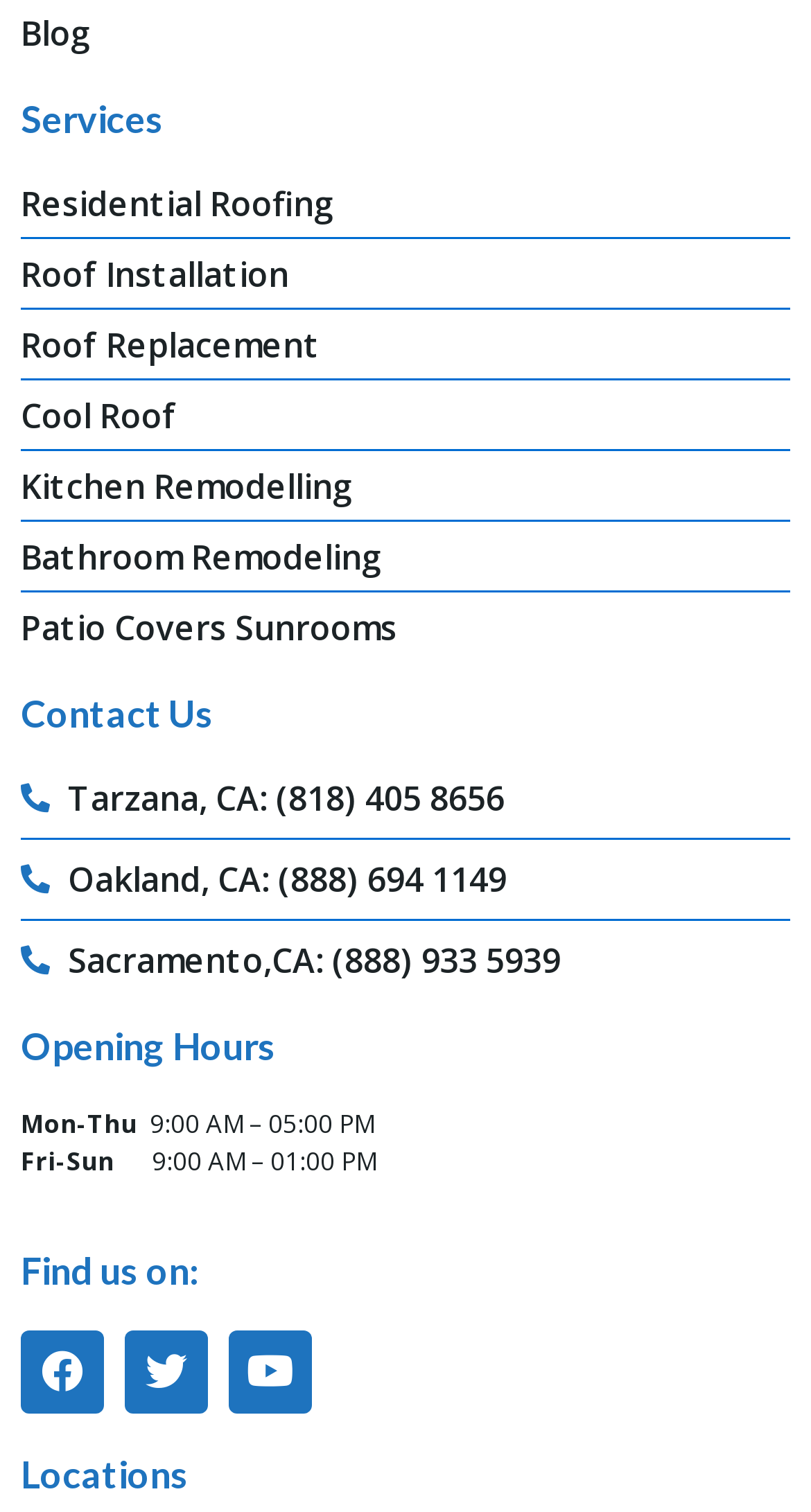Find the bounding box coordinates for the element that must be clicked to complete the instruction: "Contact us in Tarzana, CA". The coordinates should be four float numbers between 0 and 1, indicated as [left, top, right, bottom].

[0.026, 0.512, 0.974, 0.545]